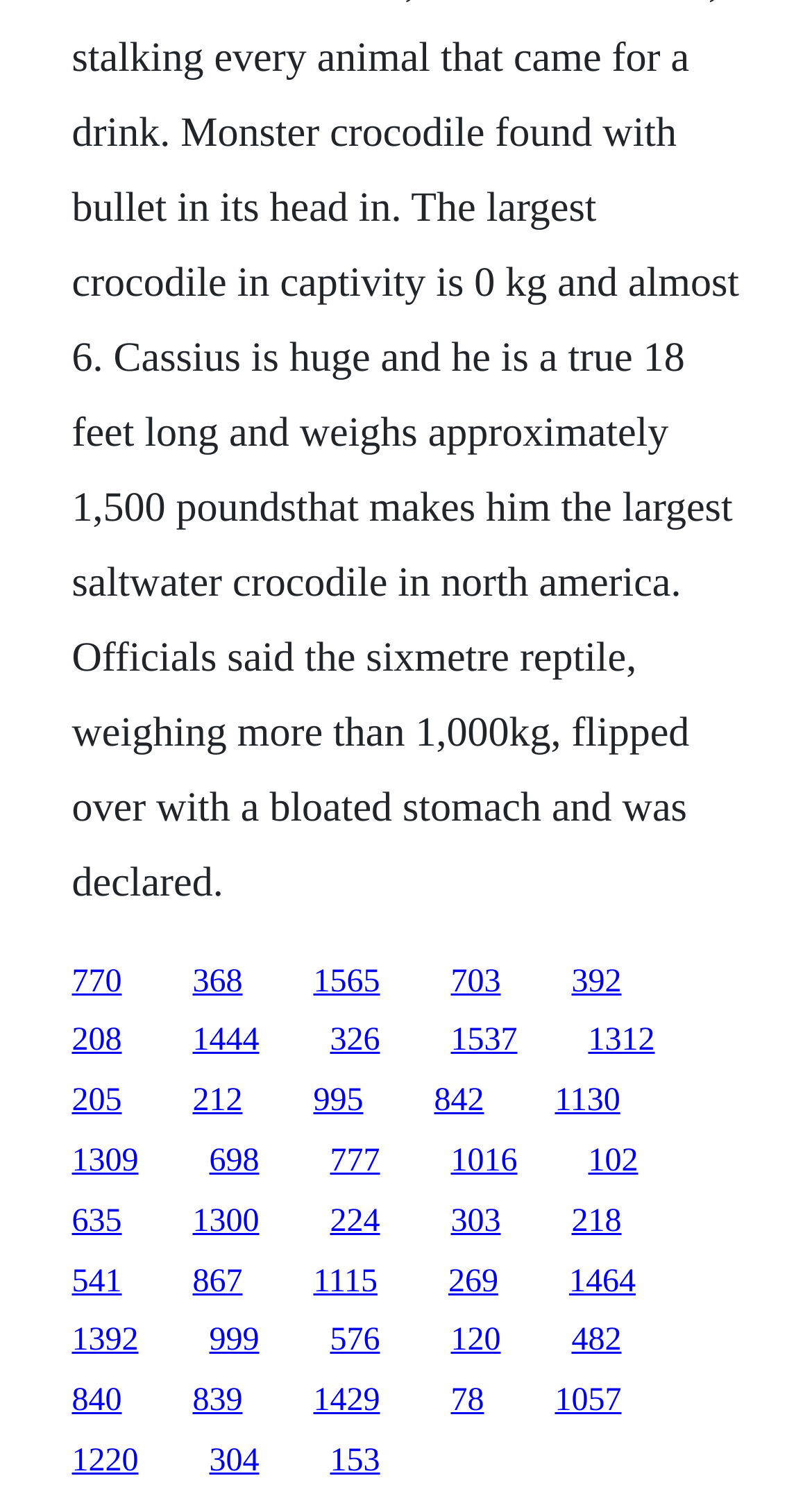Please identify the bounding box coordinates of the clickable element to fulfill the following instruction: "go to the tenth link". The coordinates should be four float numbers between 0 and 1, i.e., [left, top, right, bottom].

[0.724, 0.718, 0.806, 0.741]